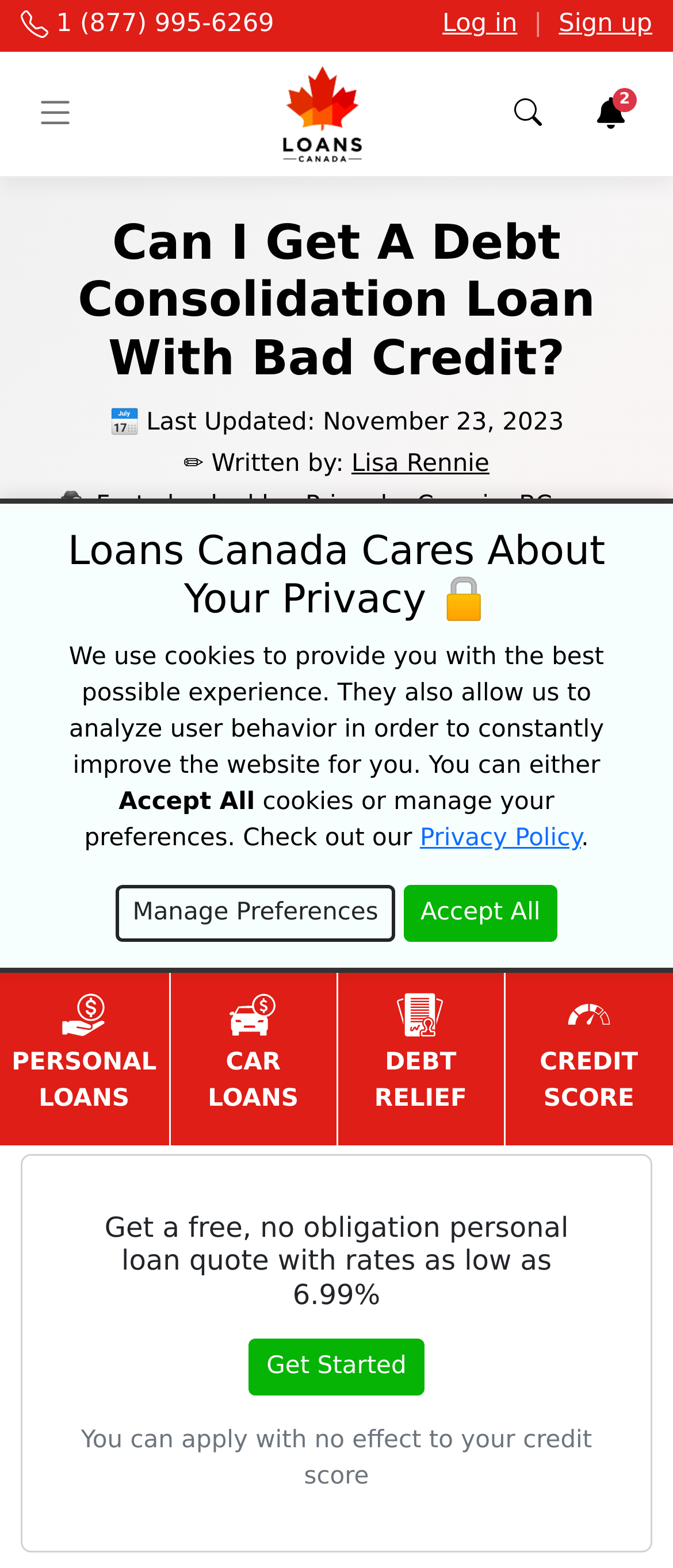Who wrote the article on debt consolidation loans?
Please answer the question as detailed as possible.

I found the author's name by looking at the main content section, where I saw a static text element with the text '✏️ Written by:' followed by a link with the text 'Lisa Rennie'. This suggests that Lisa Rennie is the author of the article.